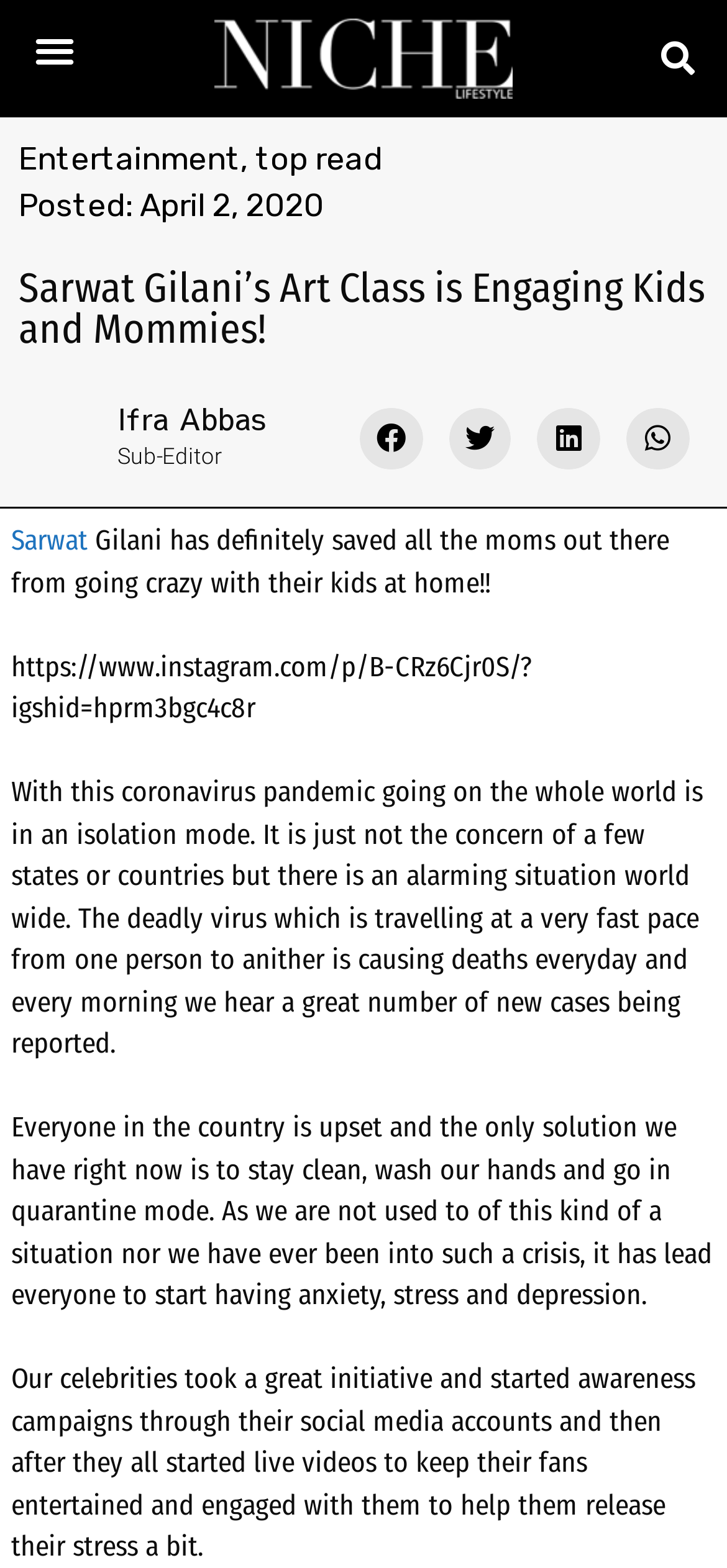Pinpoint the bounding box coordinates of the clickable area necessary to execute the following instruction: "Visit the Entertainment page". The coordinates should be given as four float numbers between 0 and 1, namely [left, top, right, bottom].

[0.026, 0.089, 0.331, 0.112]